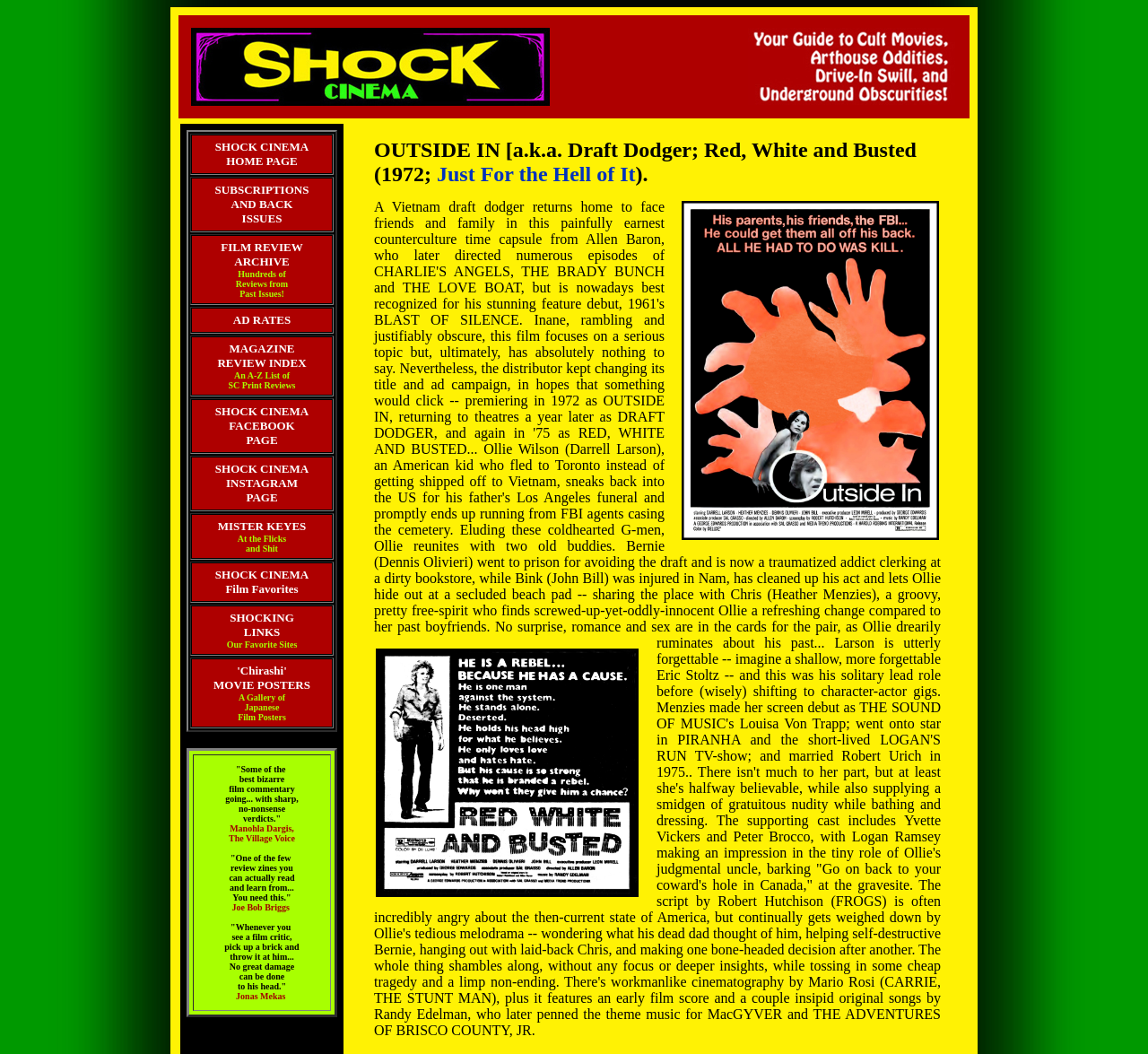Identify the bounding box coordinates of the area that should be clicked in order to complete the given instruction: "View FILM REVIEW ARCHIVE". The bounding box coordinates should be four float numbers between 0 and 1, i.e., [left, top, right, bottom].

[0.192, 0.226, 0.264, 0.284]